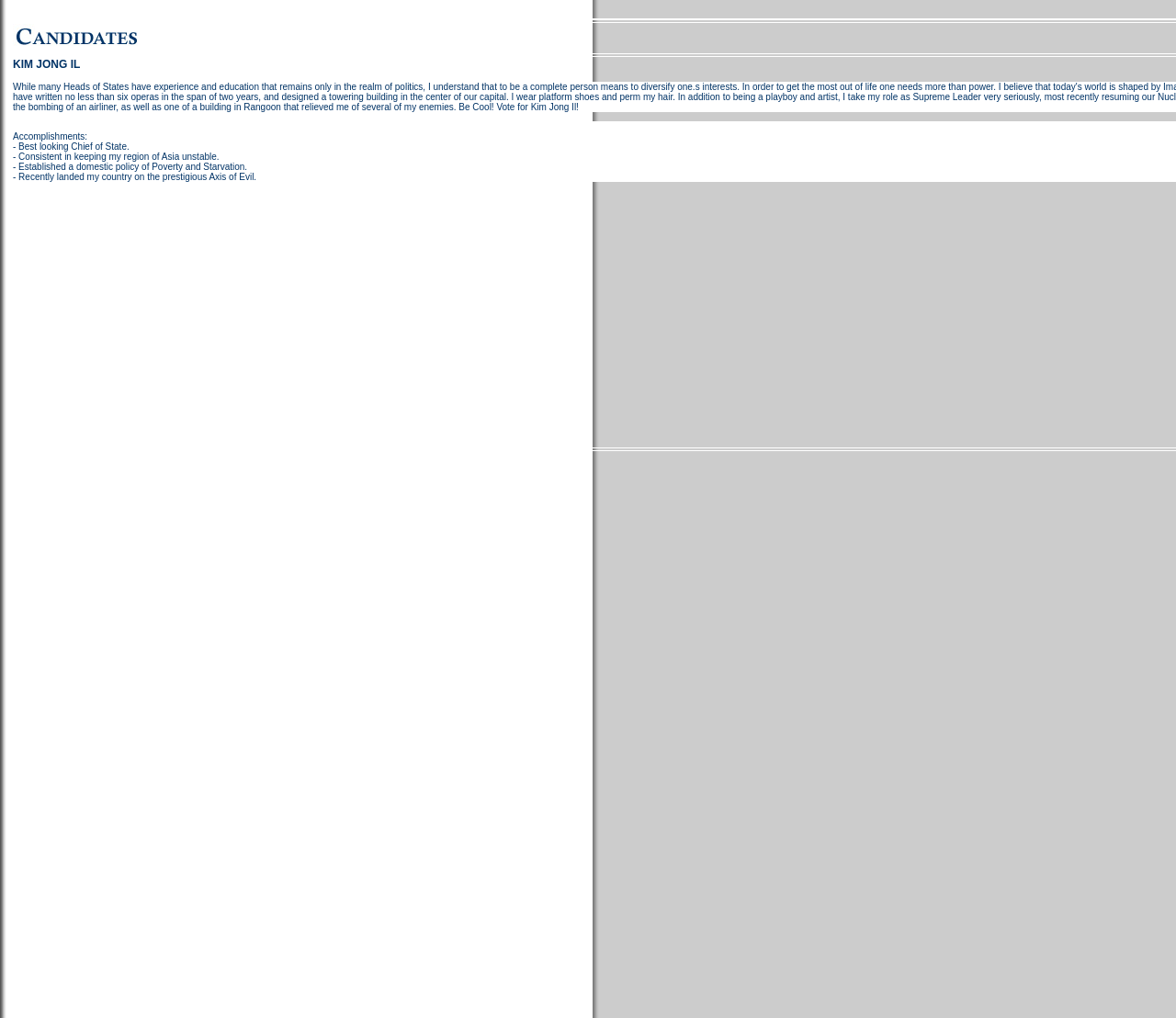Answer the question below in one word or phrase:
What is the width of the 'Accomplishments:' text?

0.063